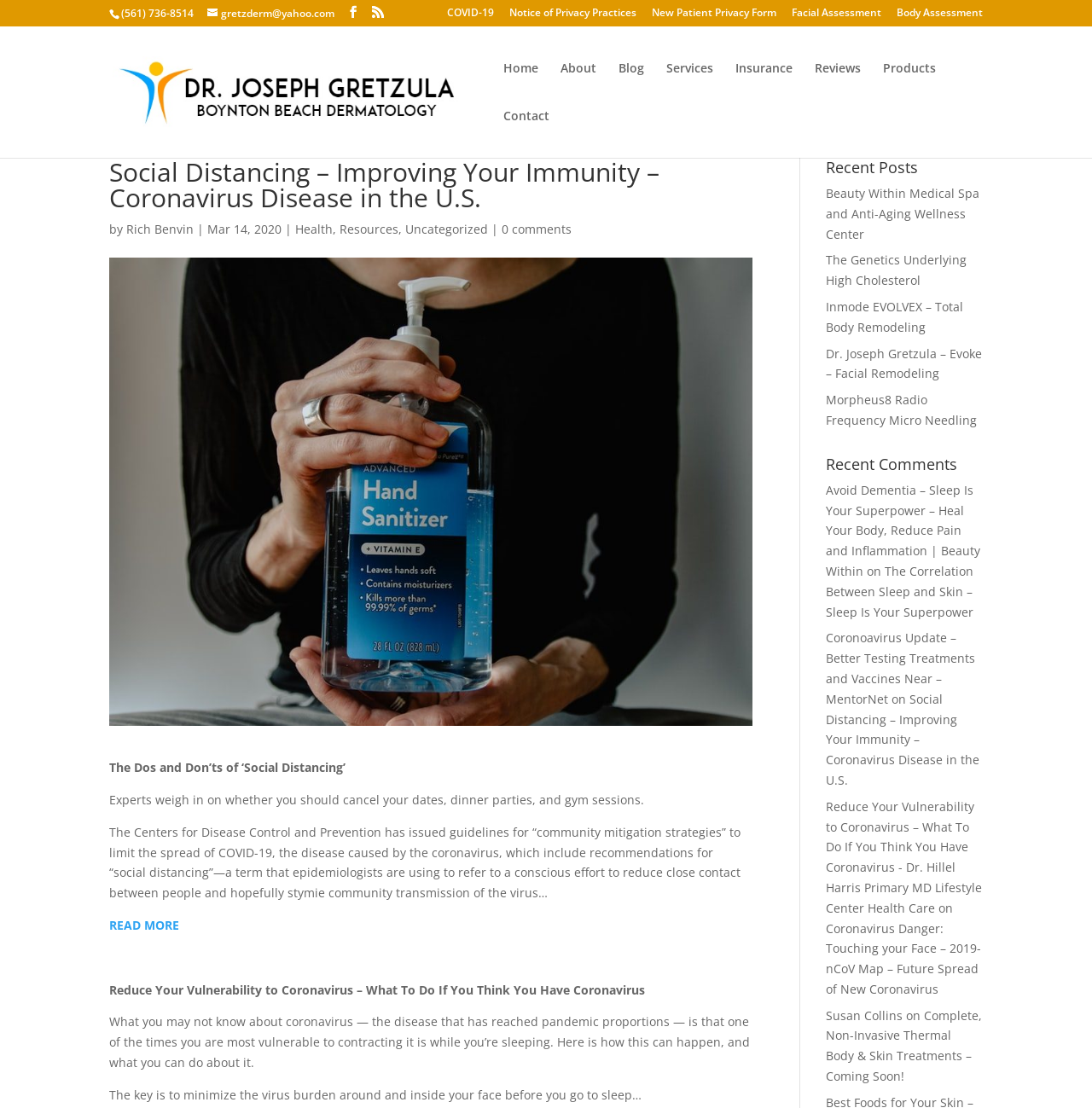Given the webpage screenshot, identify the bounding box of the UI element that matches this description: "name="s" placeholder="Search …" title="Search for:"".

[0.157, 0.023, 0.877, 0.025]